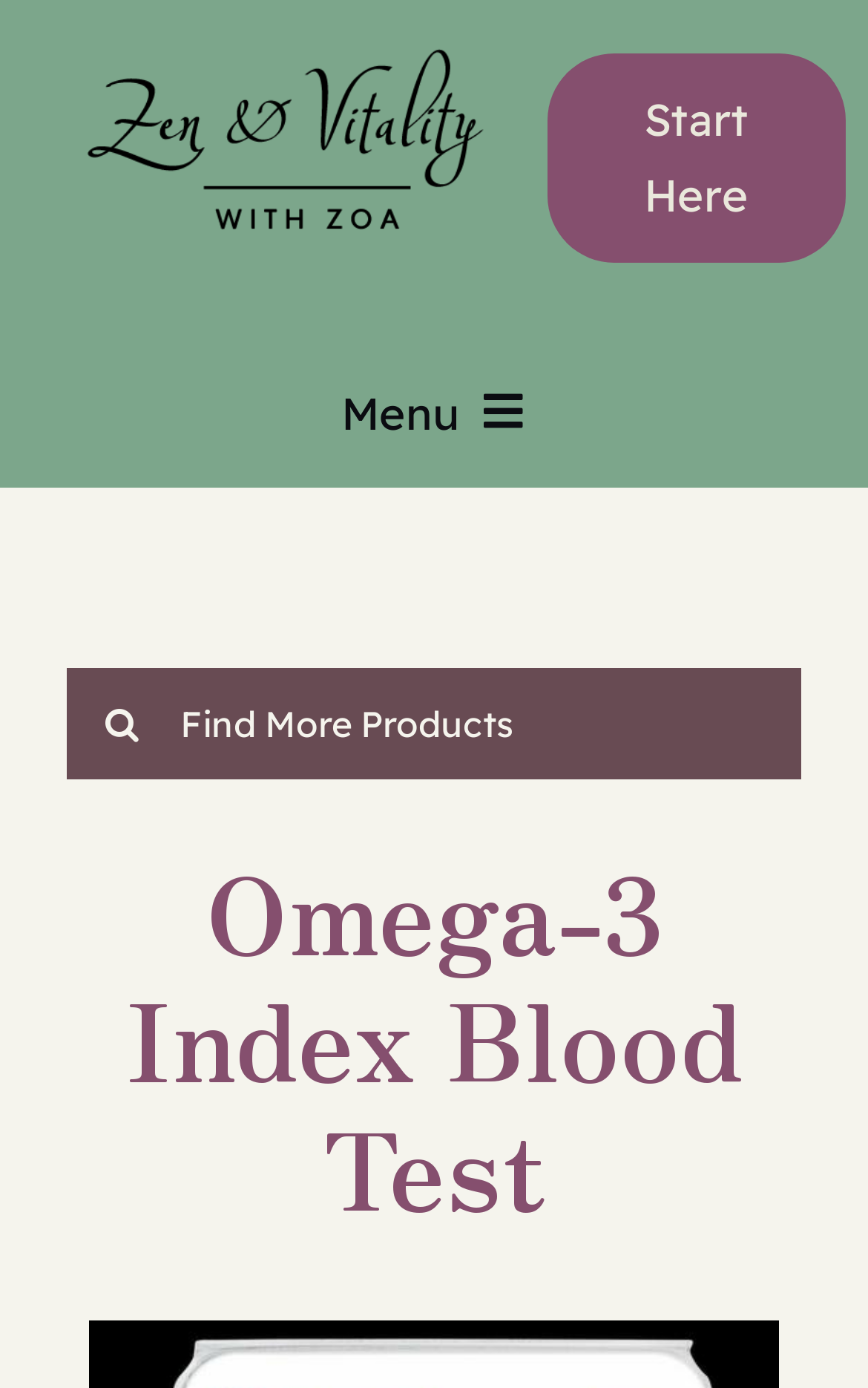Indicate the bounding box coordinates of the element that needs to be clicked to satisfy the following instruction: "Learn about the Omega-3 Index Blood Test". The coordinates should be four float numbers between 0 and 1, i.e., [left, top, right, bottom].

[0.077, 0.609, 0.923, 0.887]